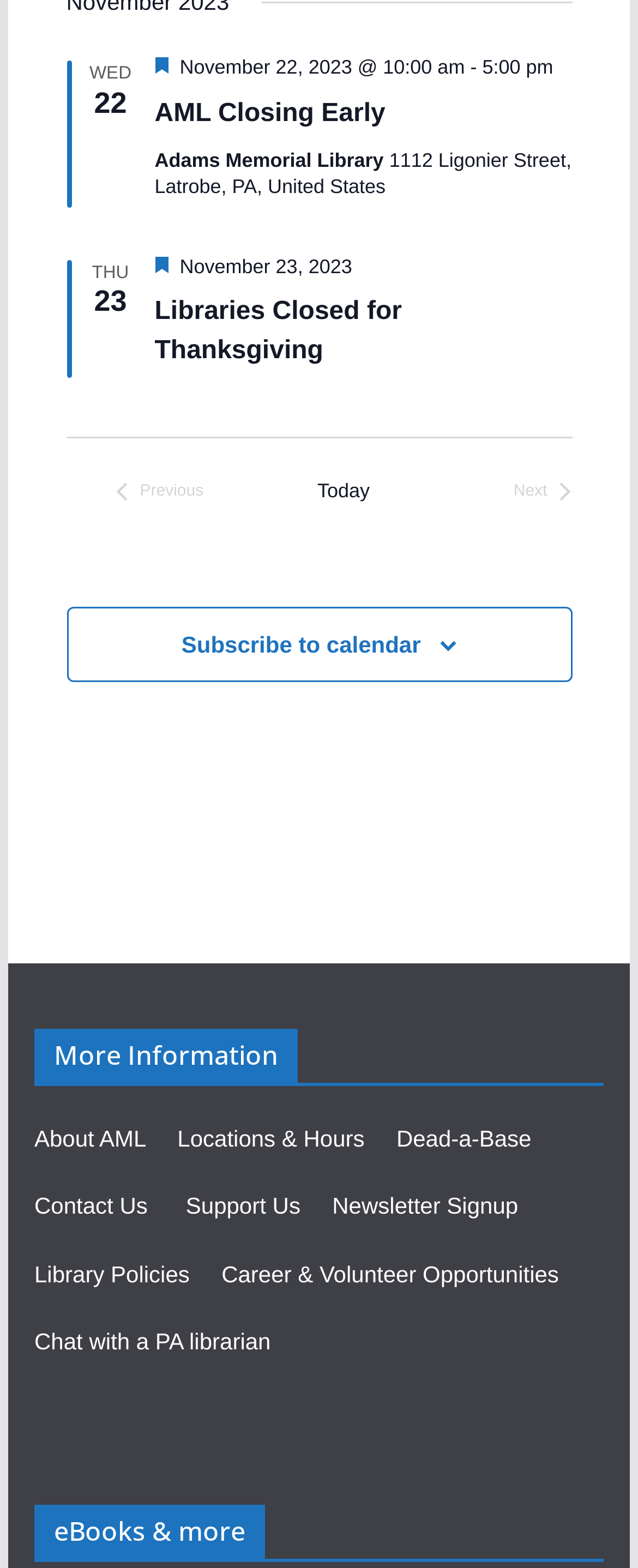Identify the bounding box coordinates of the clickable region to carry out the given instruction: "Click on the 'About AML' link".

[0.054, 0.718, 0.228, 0.735]